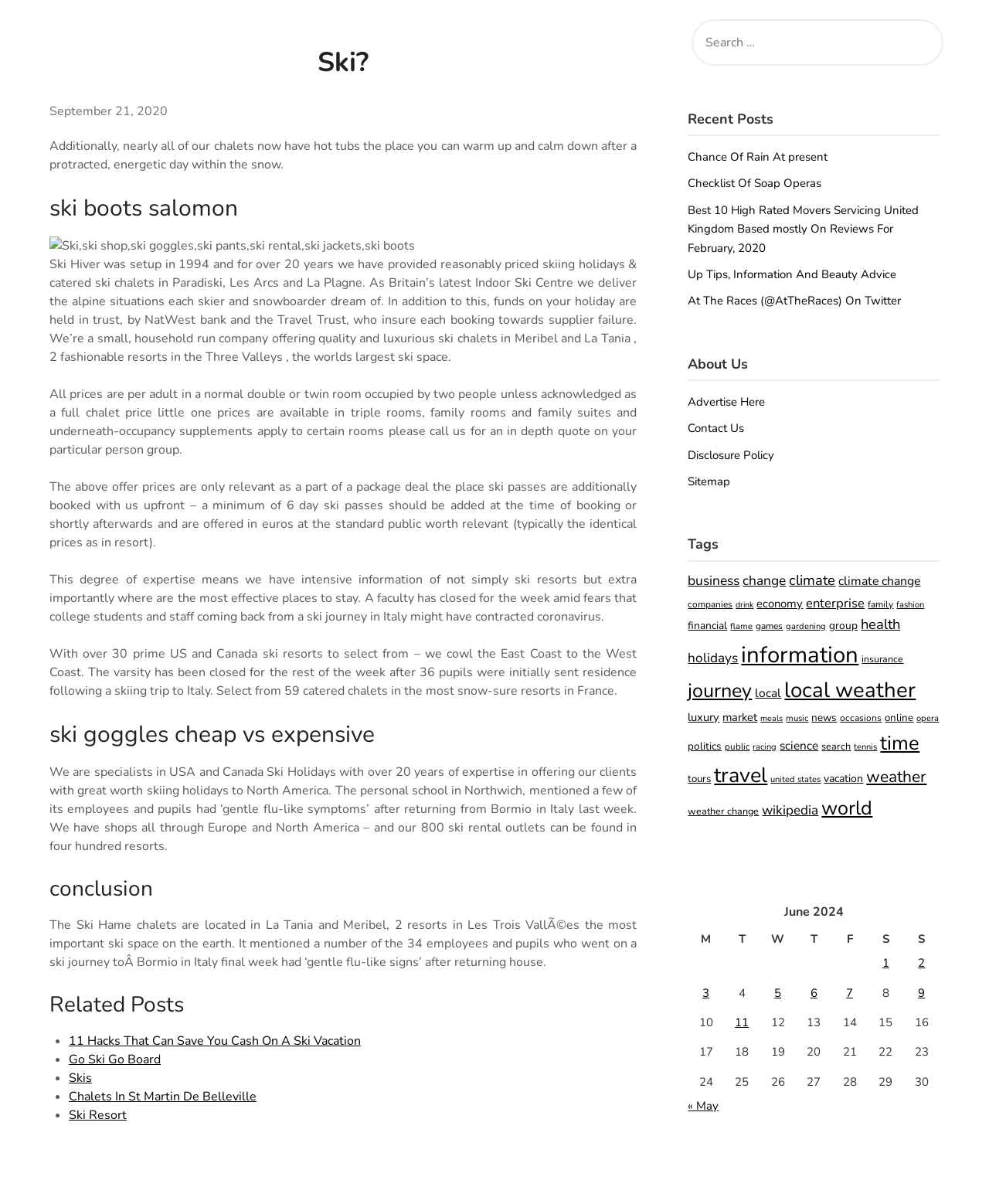Find the bounding box coordinates for the UI element whose description is: "September 21, 2020February 28, 2022". The coordinates should be four float numbers between 0 and 1, in the format [left, top, right, bottom].

[0.05, 0.085, 0.17, 0.099]